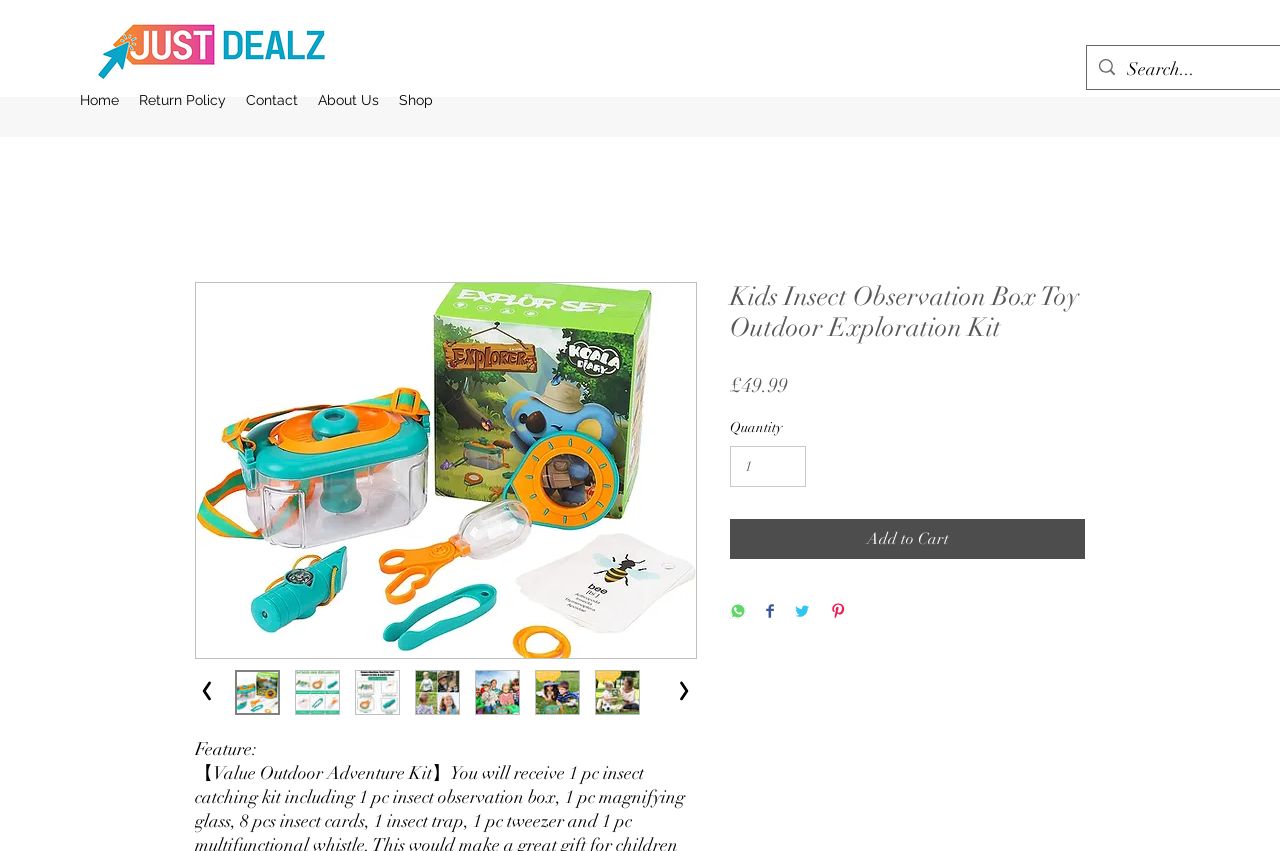Identify the bounding box coordinates of the clickable region to carry out the given instruction: "Click the 'Add to Cart' button".

[0.57, 0.609, 0.848, 0.656]